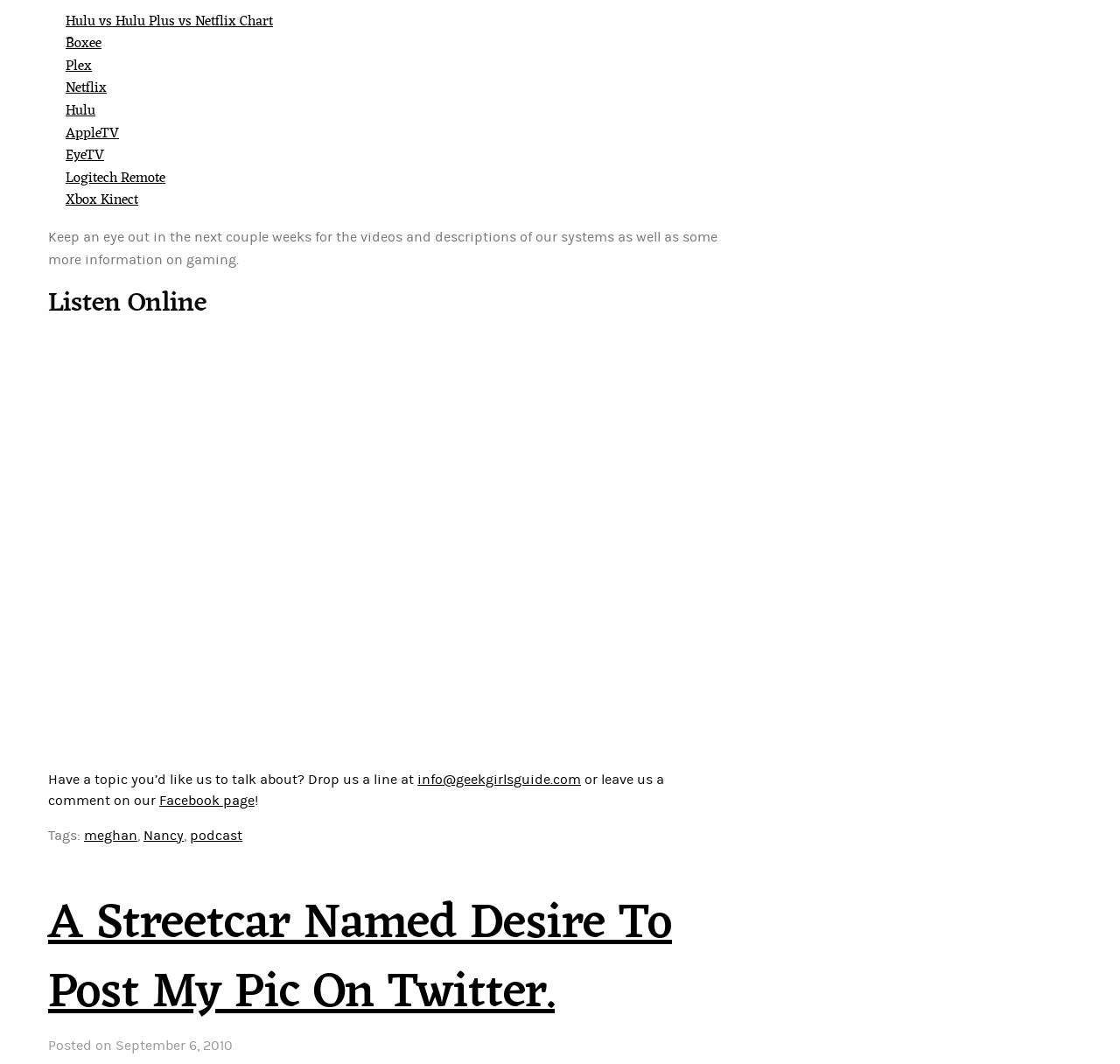What is the date of the post 'A Streetcar Named Desire To Post My Pic On Twitter'? Using the information from the screenshot, answer with a single word or phrase.

September 6, 2010